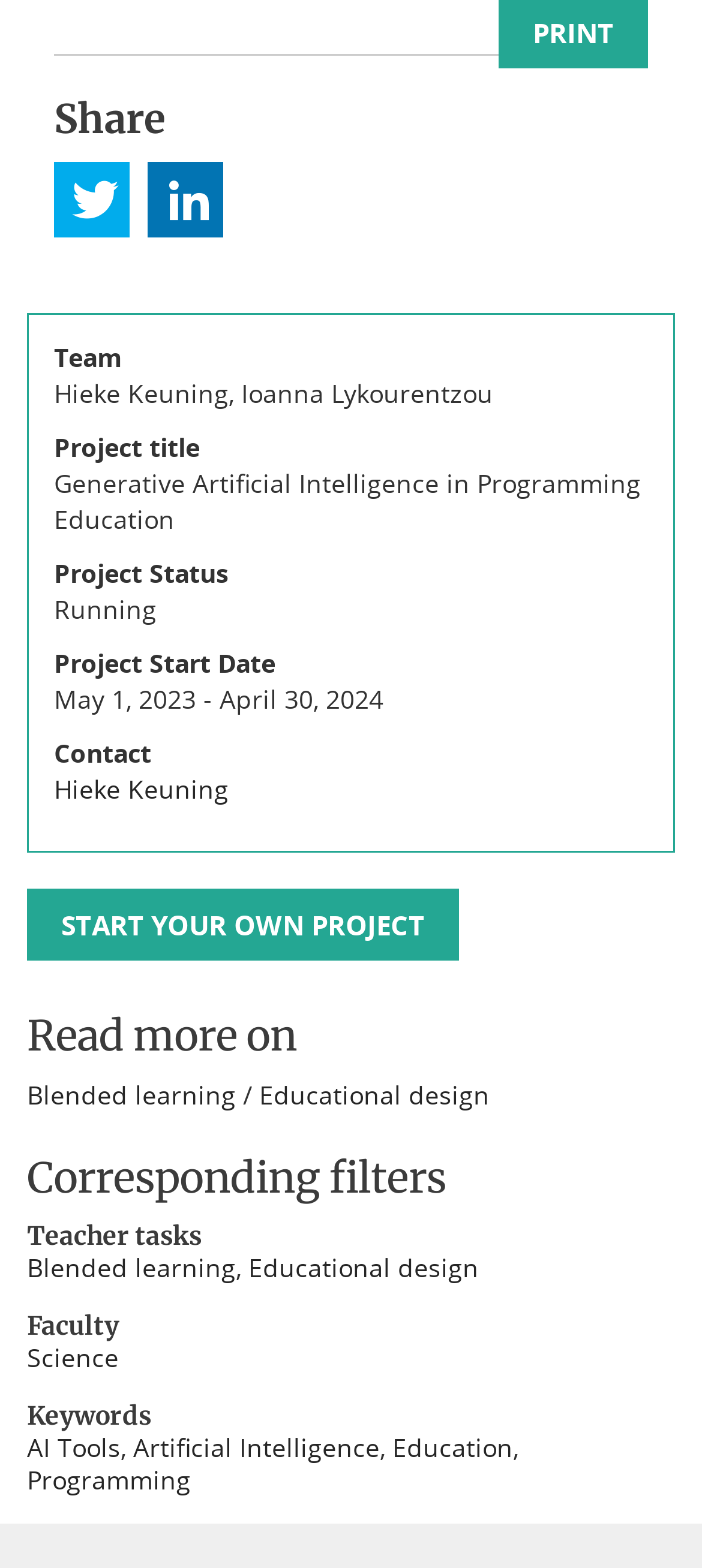Provide a brief response to the question using a single word or phrase: 
What is the faculty associated with this project?

Science